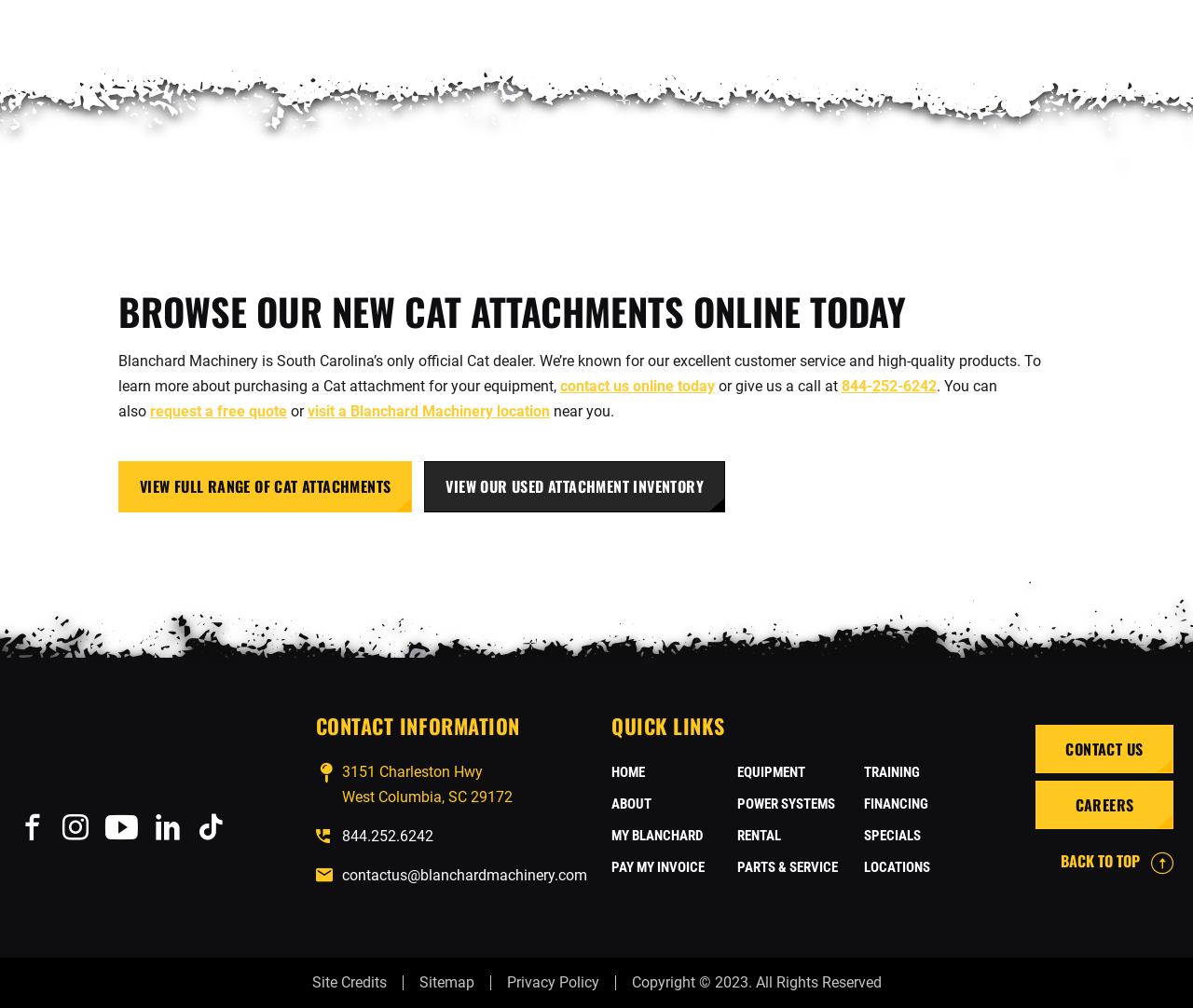Please respond to the question using a single word or phrase:
What types of equipment does Blanchard Machinery offer?

Cat attachments